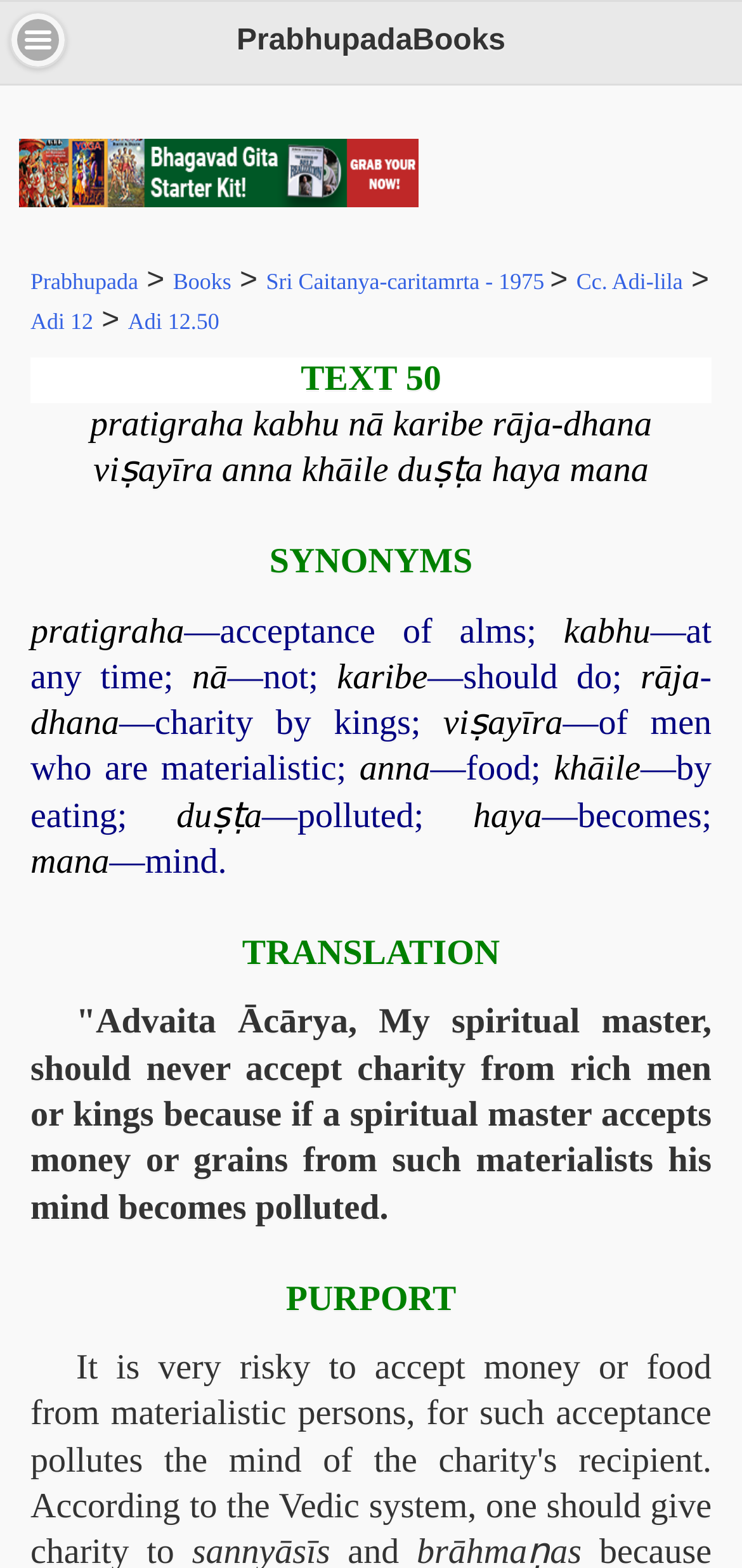Please determine the bounding box coordinates of the element's region to click in order to carry out the following instruction: "Go to 'Bhagavad Gita Asitis book with bonus dvd'". The coordinates should be four float numbers between 0 and 1, i.e., [left, top, right, bottom].

[0.051, 0.131, 0.949, 0.152]